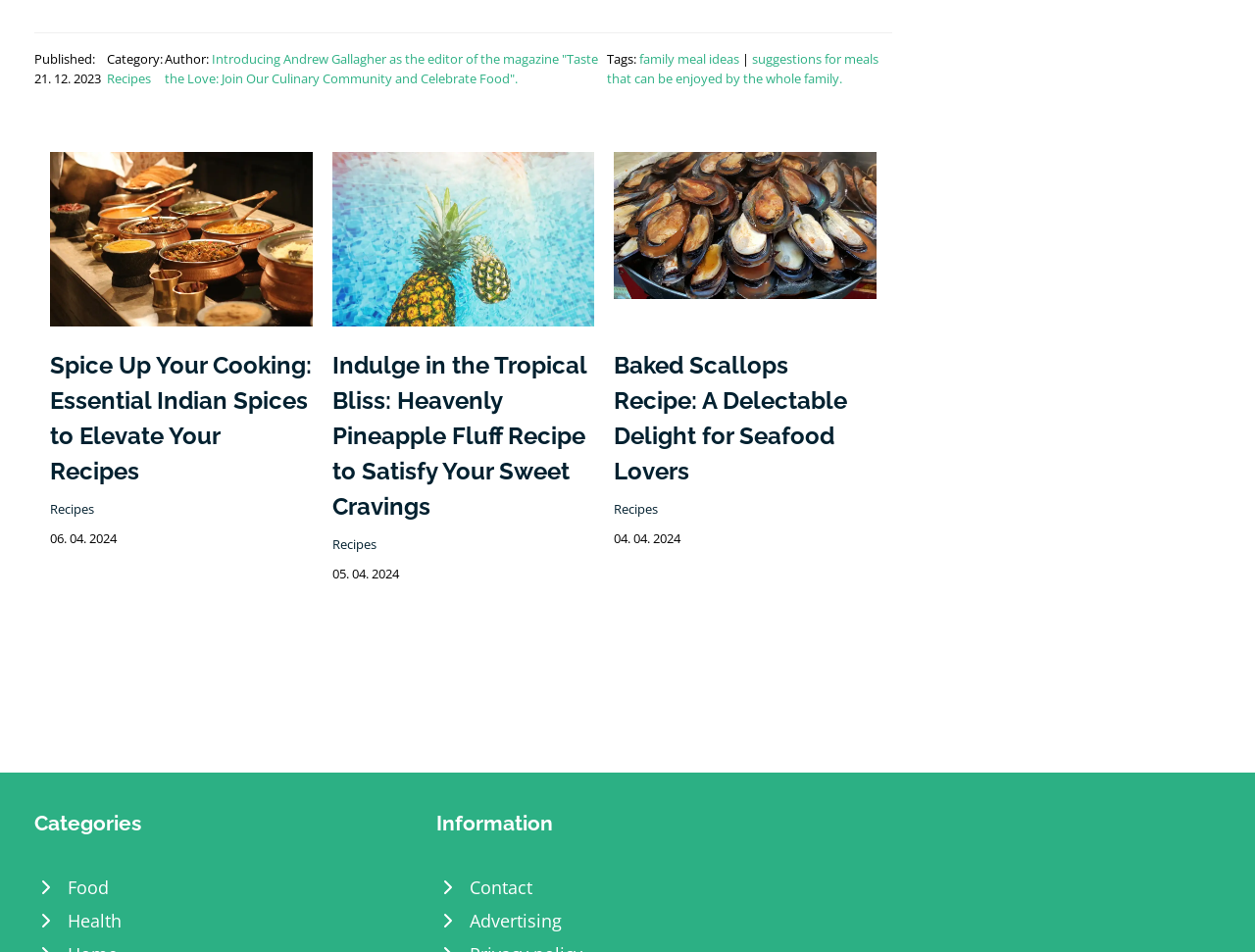Identify the bounding box coordinates of the region that needs to be clicked to carry out this instruction: "Browse the Food category". Provide these coordinates as four float numbers ranging from 0 to 1, i.e., [left, top, right, bottom].

[0.027, 0.915, 0.332, 0.95]